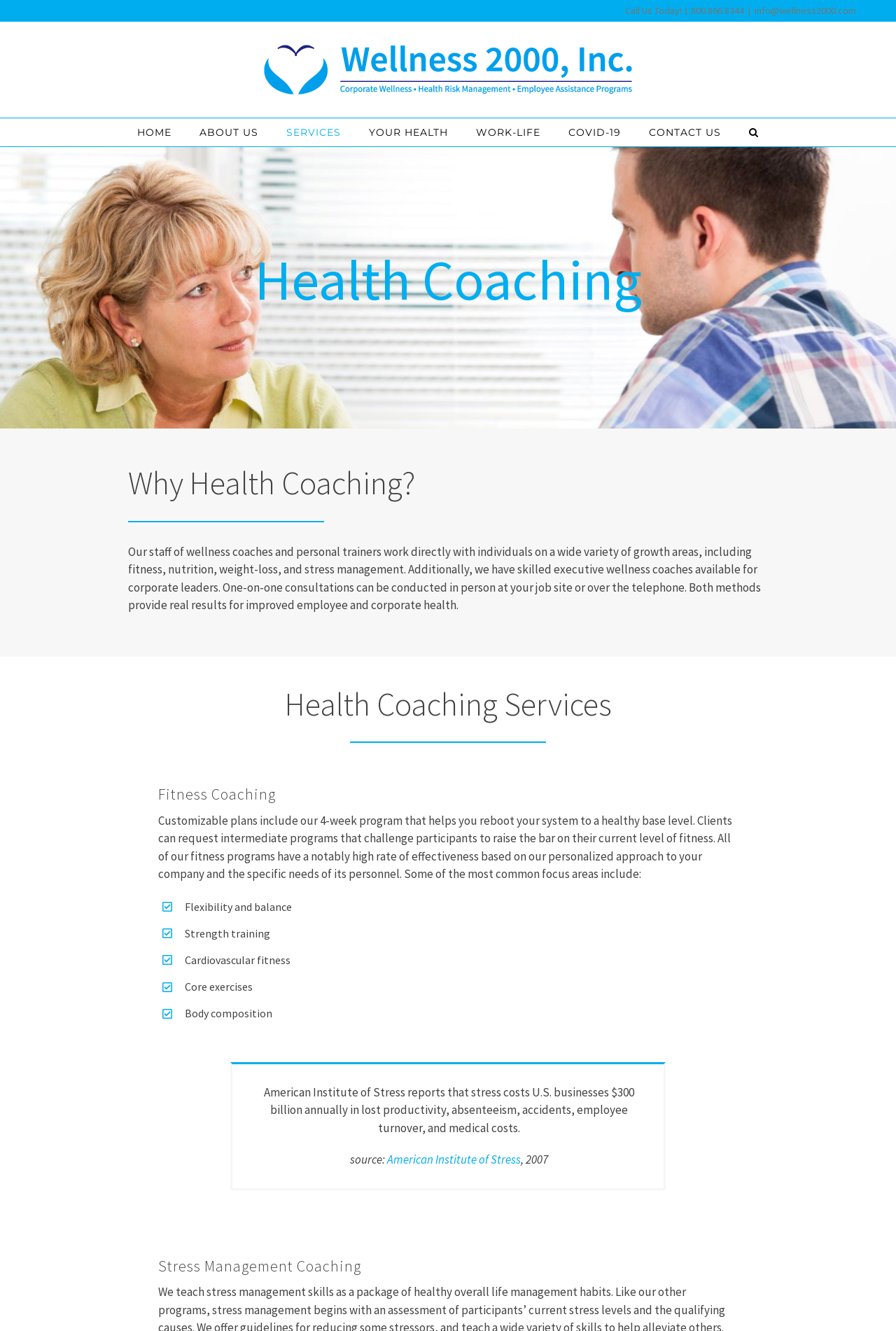Show me the bounding box coordinates of the clickable region to achieve the task as per the instruction: "Navigate to the HOME page".

[0.153, 0.089, 0.191, 0.11]